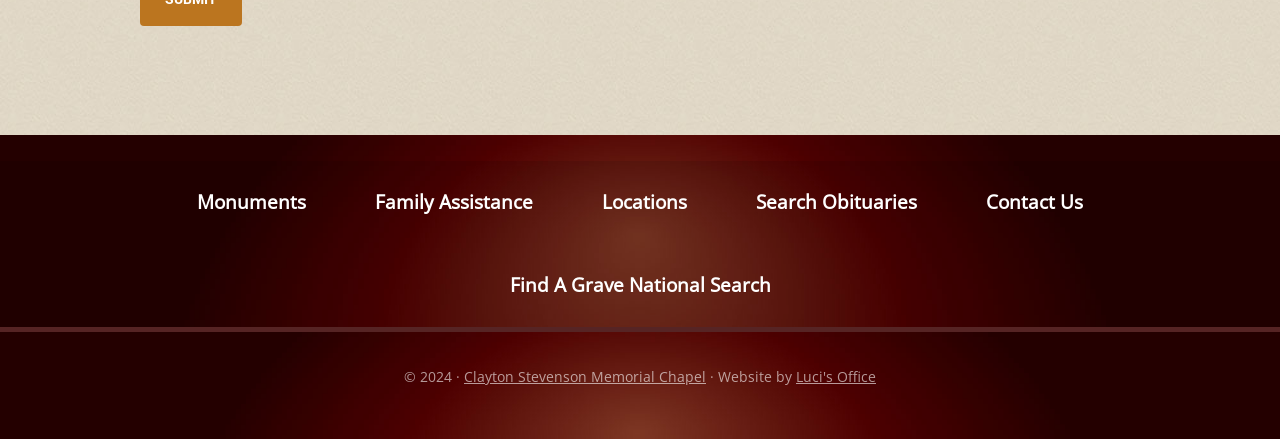What is the copyright year?
Respond to the question with a single word or phrase according to the image.

2024